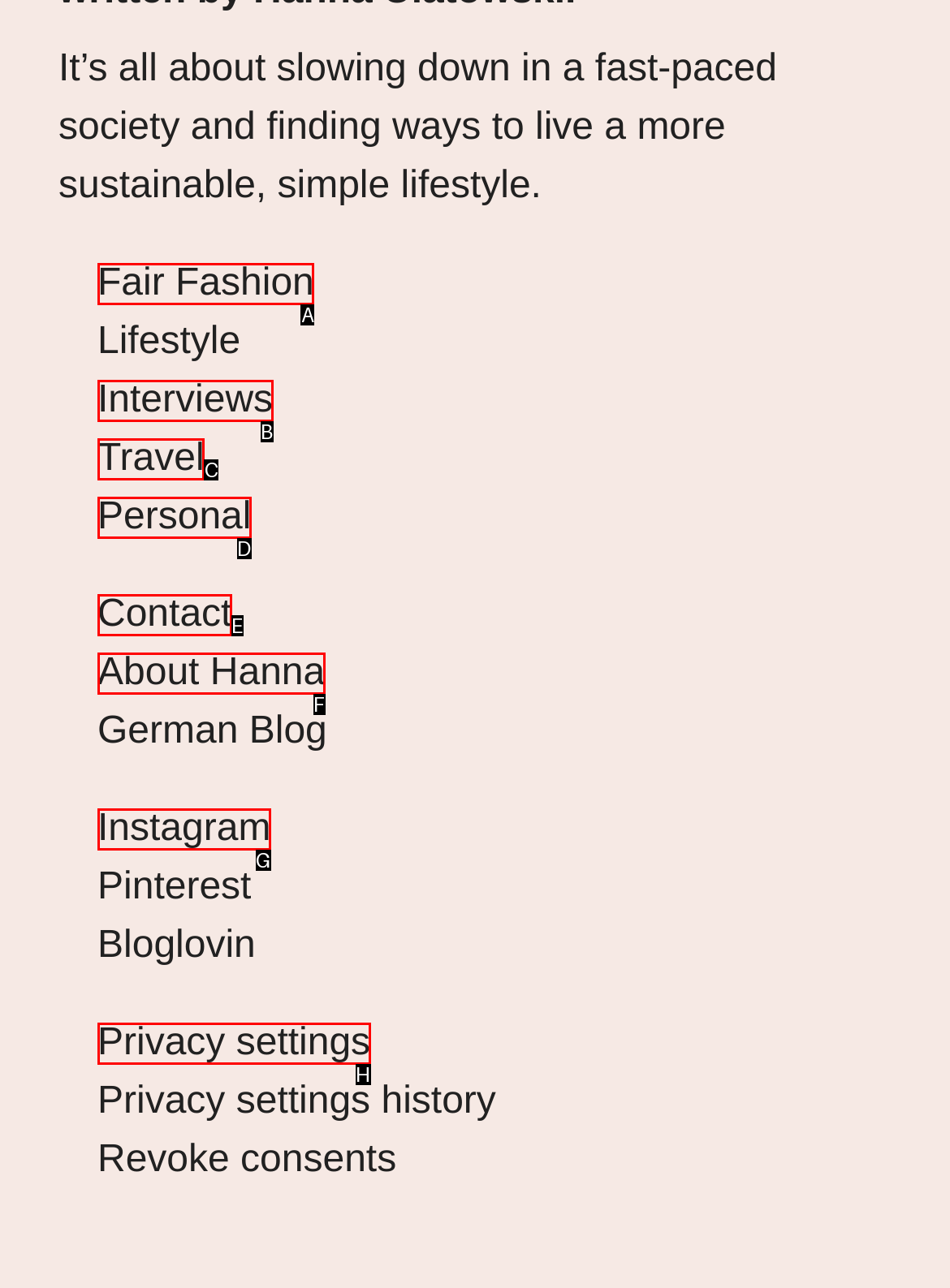Identify the HTML element you need to click to achieve the task: read About Hanna. Respond with the corresponding letter of the option.

F